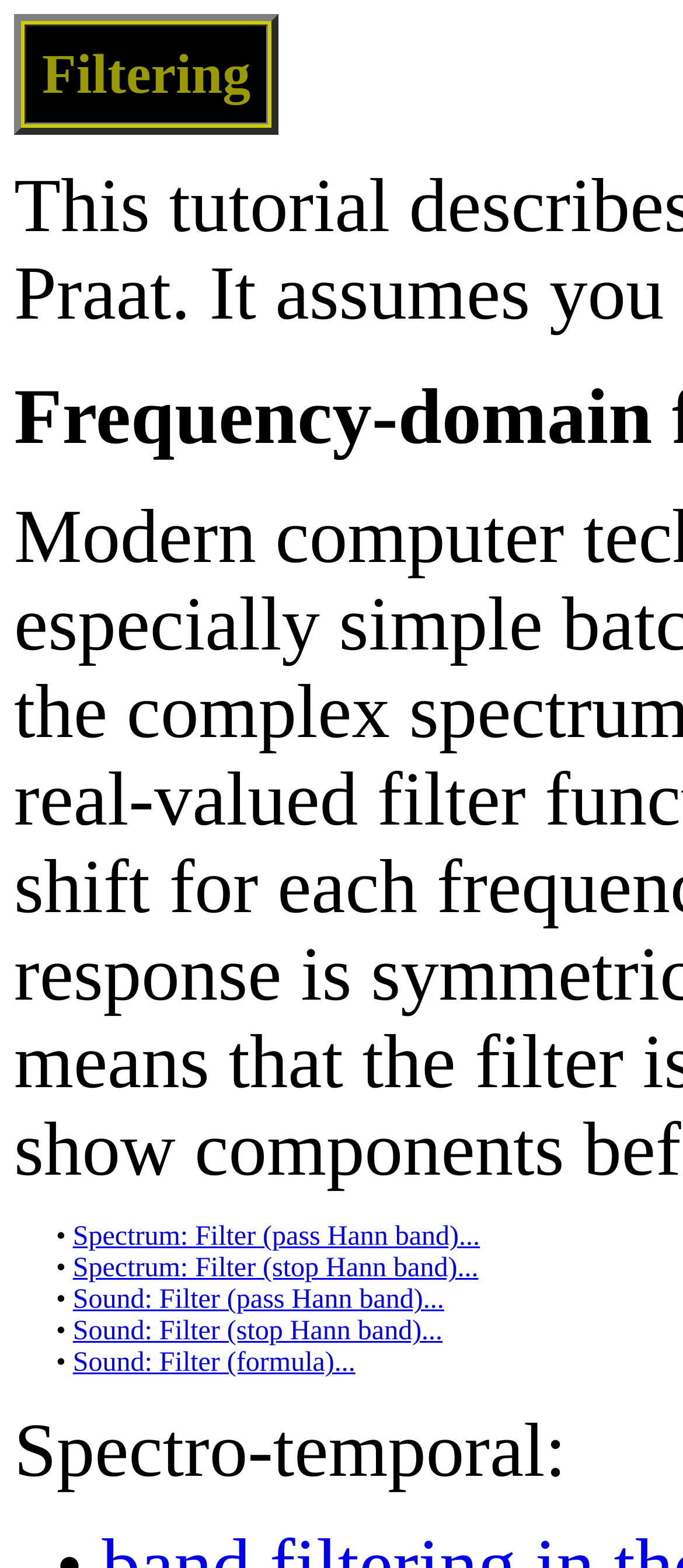Use a single word or phrase to respond to the question:
What is the last element on the webpage?

Spectro-temporal: